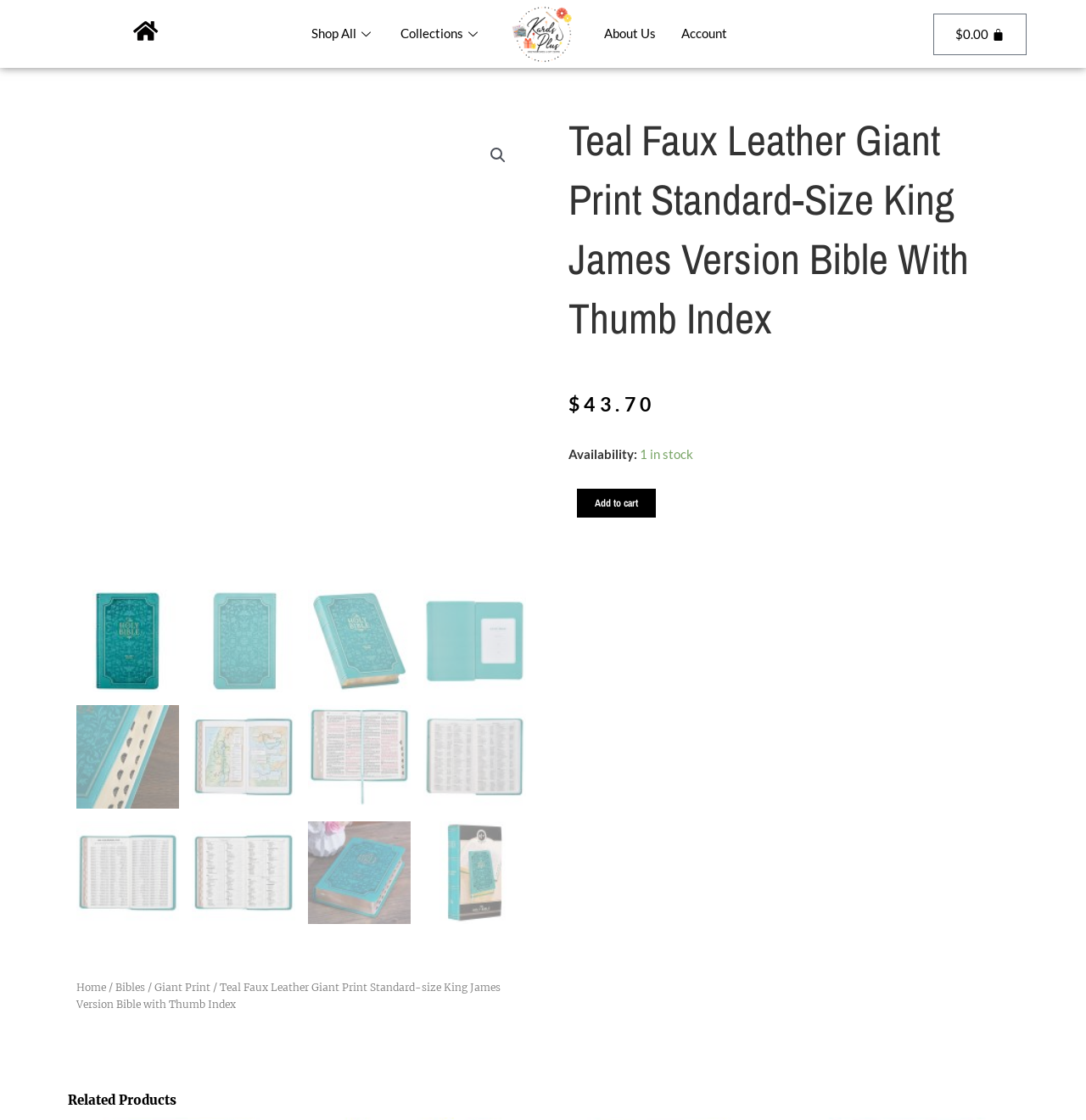Given the description "title="KJV182_1--front"", determine the bounding box of the corresponding UI element.

[0.07, 0.114, 0.484, 0.515]